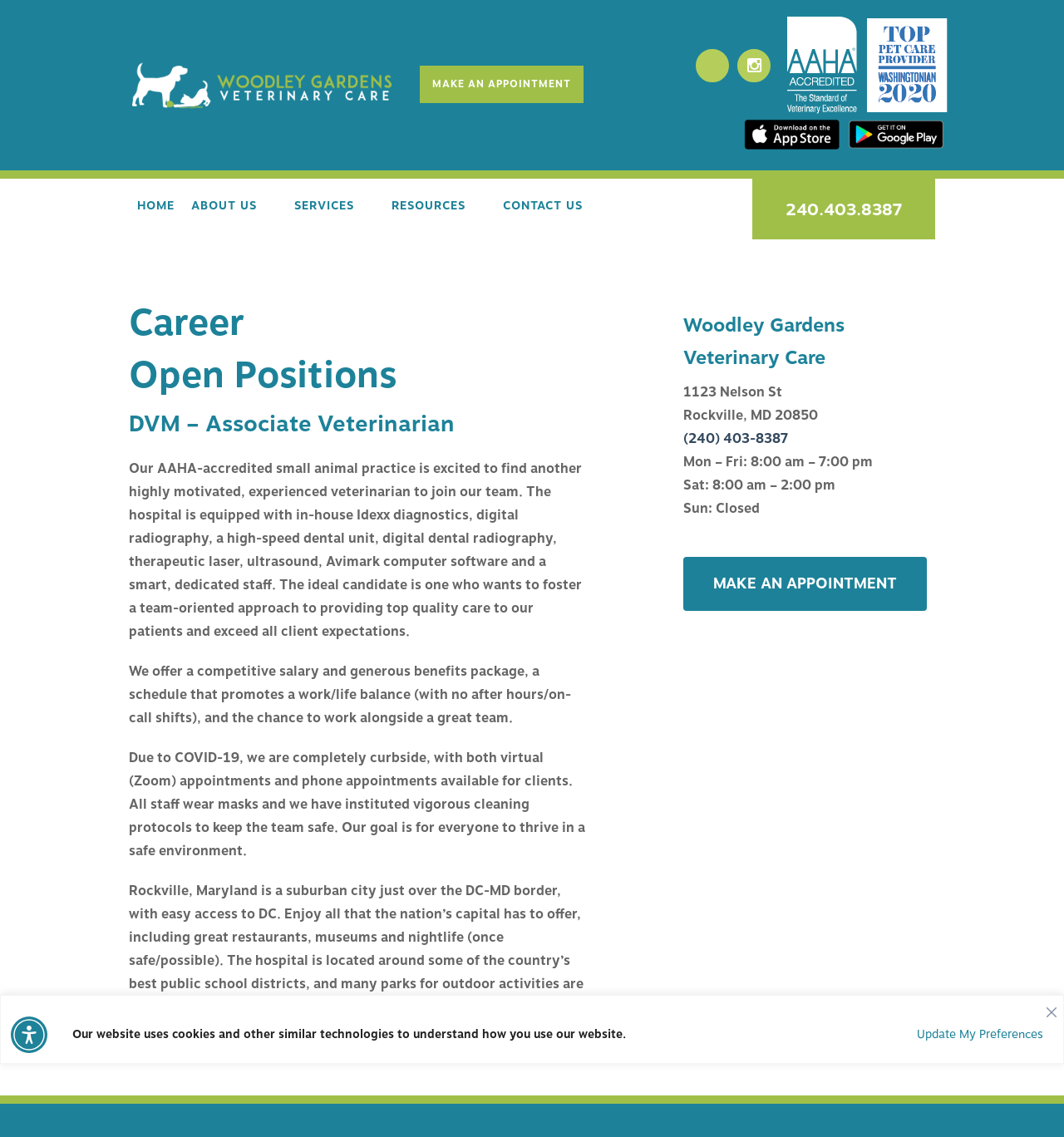Please provide a comprehensive answer to the question based on the screenshot: How can one submit their resume for the job?

I found the answer by reading the job description on the webpage. The job description mentions that if one is interested in the job, they should 'submit your resume to wgvc@woodleygardensvetcare.com', indicating that this is the way to submit one's resume for the job.